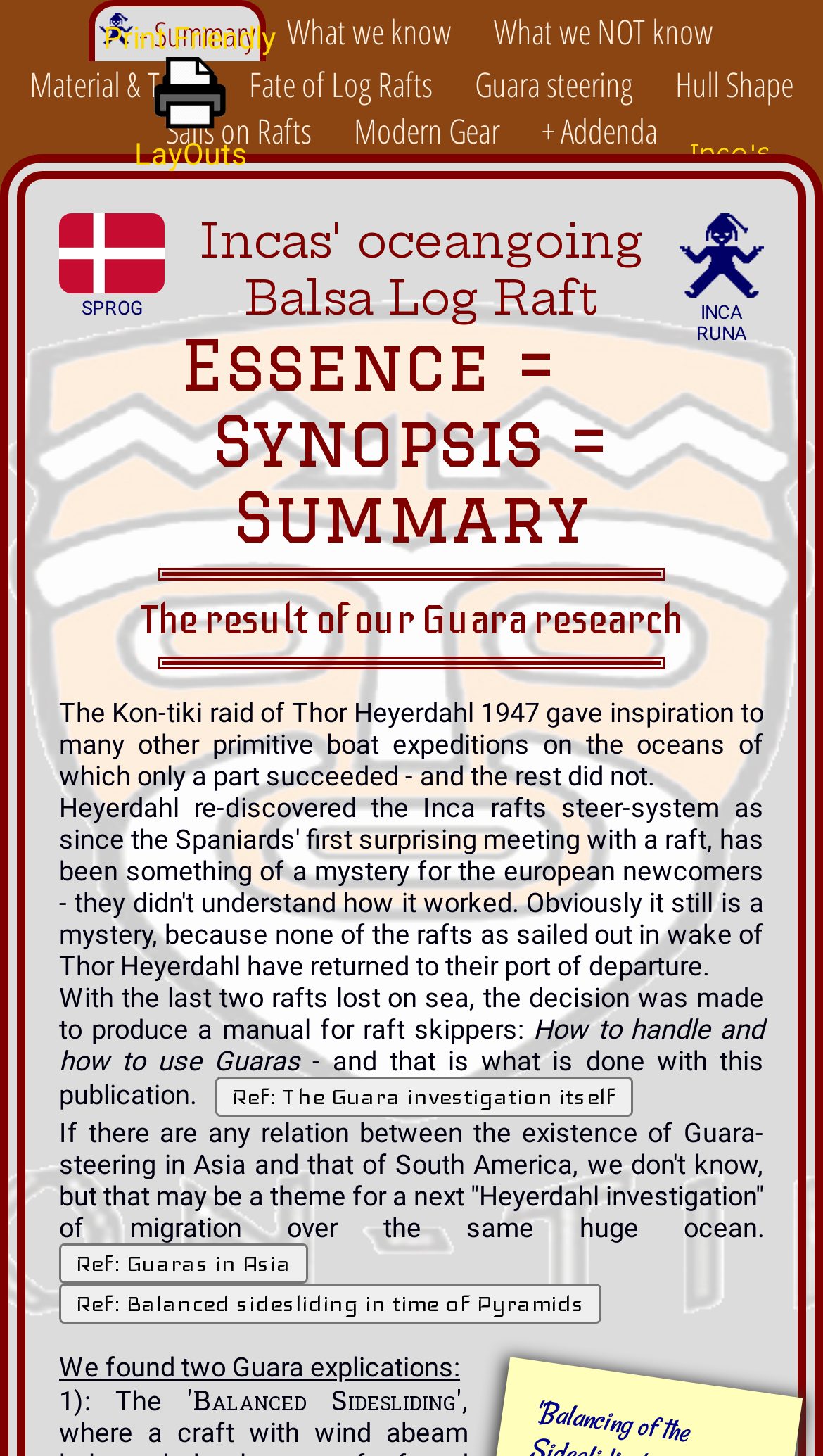What is the language mentioned in the webpage?
Provide a detailed answer to the question using information from the image.

The webpage mentions 'Quechua' as a language, which is an indigenous language spoken in South America, and is likely related to the Inca civilization mentioned in the webpage.